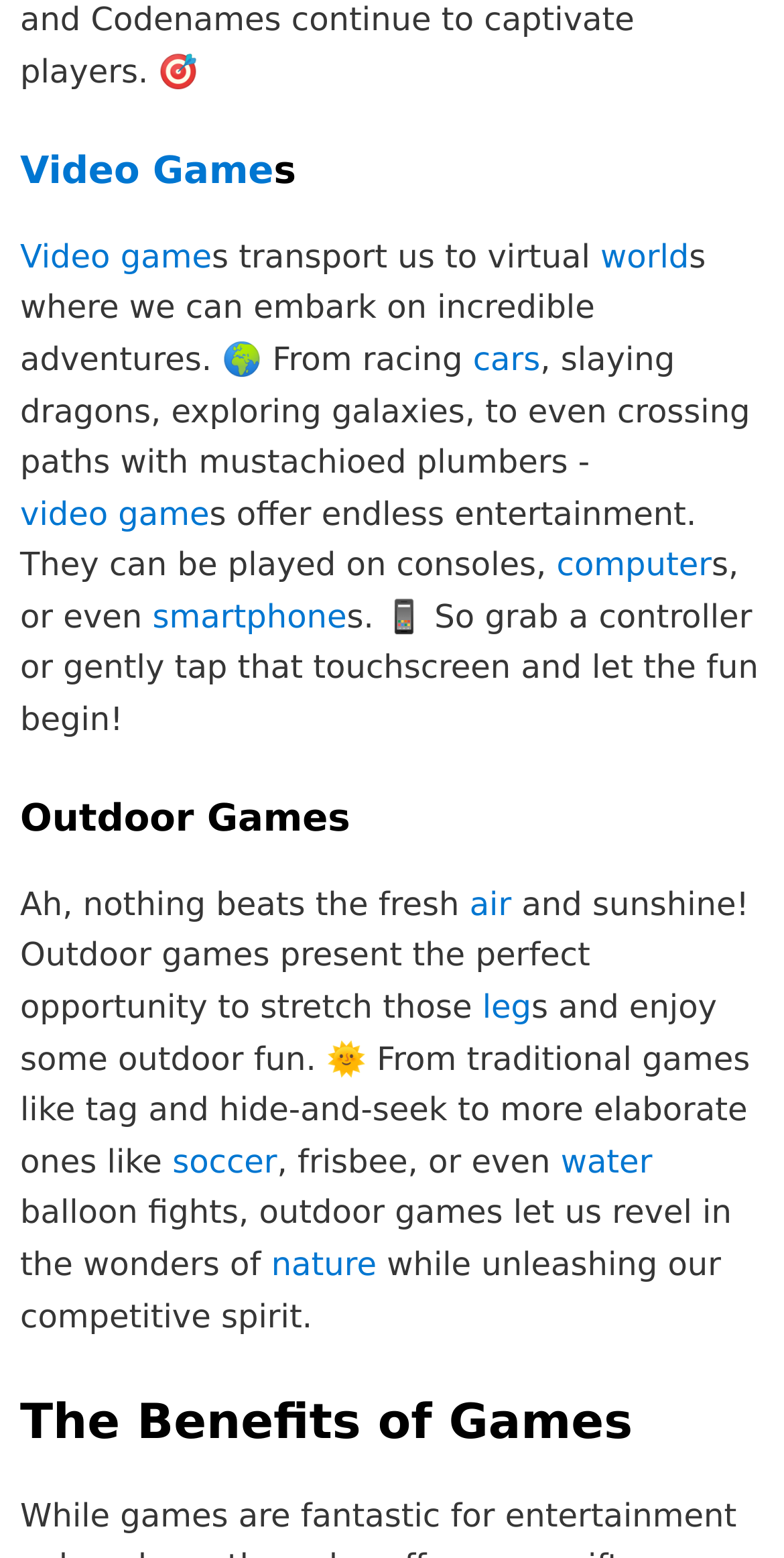What is the theme of the third heading on the webpage?
Look at the image and provide a short answer using one word or a phrase.

The Benefits of Games